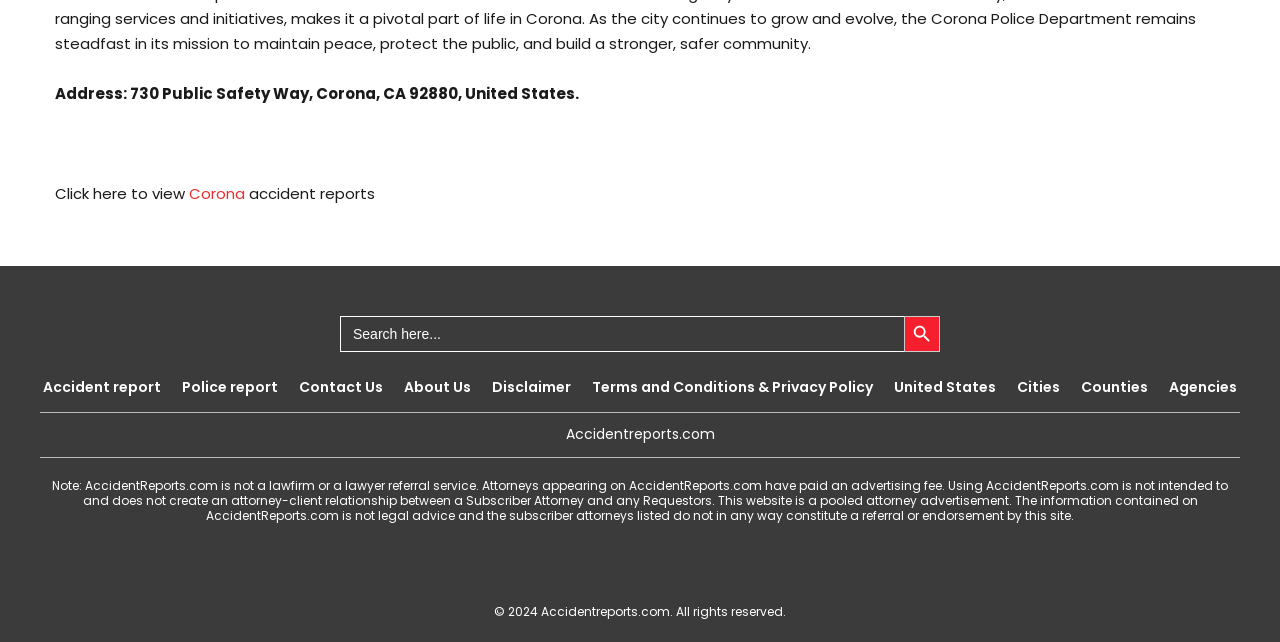Pinpoint the bounding box coordinates of the clickable element needed to complete the instruction: "Get police report". The coordinates should be provided as four float numbers between 0 and 1: [left, top, right, bottom].

[0.142, 0.587, 0.217, 0.618]